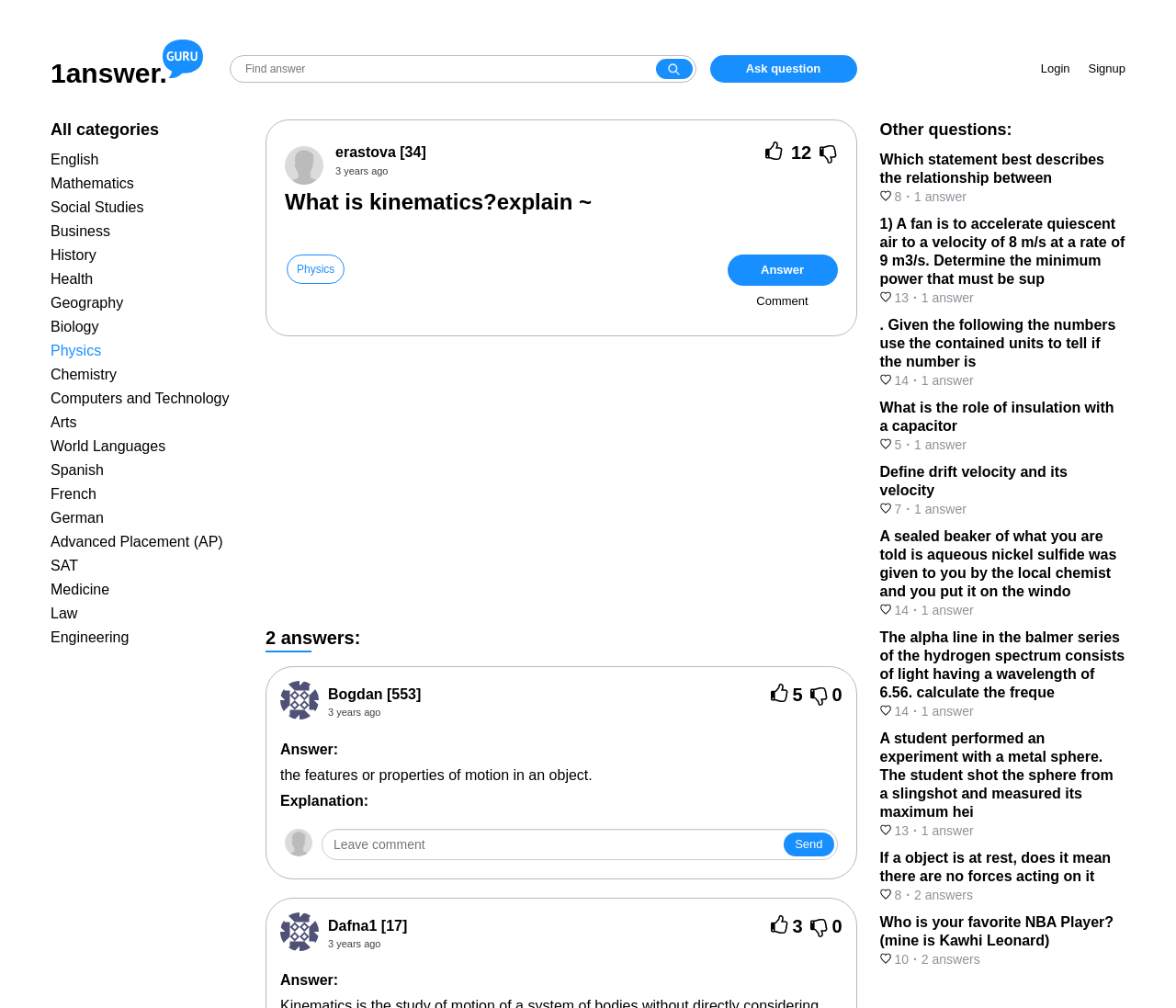Please locate the bounding box coordinates of the element that needs to be clicked to achieve the following instruction: "Search for an answer". The coordinates should be four float numbers between 0 and 1, i.e., [left, top, right, bottom].

[0.195, 0.055, 0.592, 0.082]